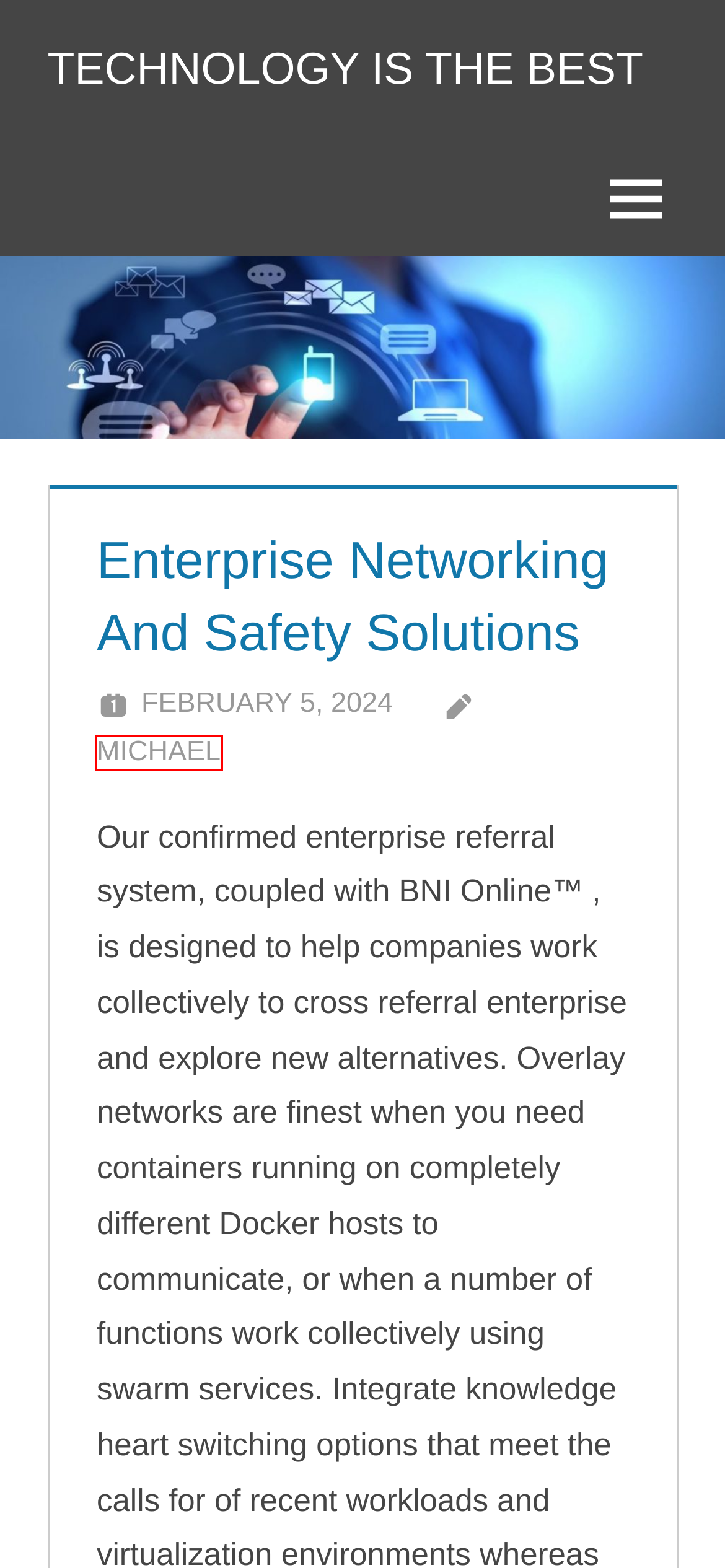You have been given a screenshot of a webpage with a red bounding box around a UI element. Select the most appropriate webpage description for the new webpage that appears after clicking the element within the red bounding box. The choices are:
A. May 2017 - TECHNOLOGY IS THE BEST
B. Michael, Author at TECHNOLOGY IS THE BEST
C. July 2017 - TECHNOLOGY IS THE BEST
D. November 2018 - TECHNOLOGY IS THE BEST
E. November 2022 - TECHNOLOGY IS THE BEST
F. November 2019 - TECHNOLOGY IS THE BEST
G. Sitemap - TECHNOLOGY IS THE BEST
H. Software Archives - TECHNOLOGY IS THE BEST

B